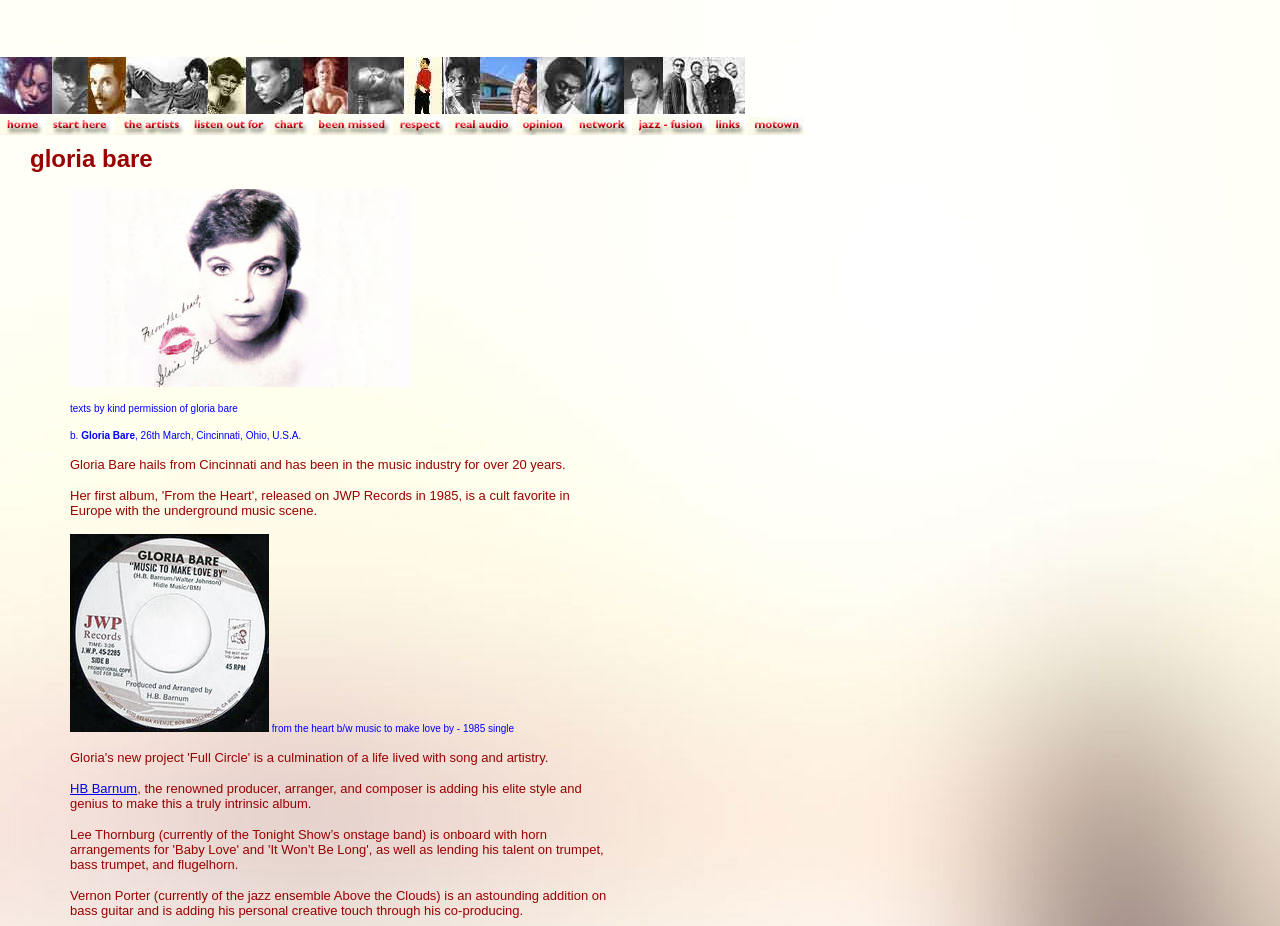Bounding box coordinates should be provided in the format (top-left x, top-left y, bottom-right x, bottom-right y) with all values between 0 and 1. Identify the bounding box for this UI element: alt="Motown" name="Motown1"

[0.584, 0.131, 0.631, 0.149]